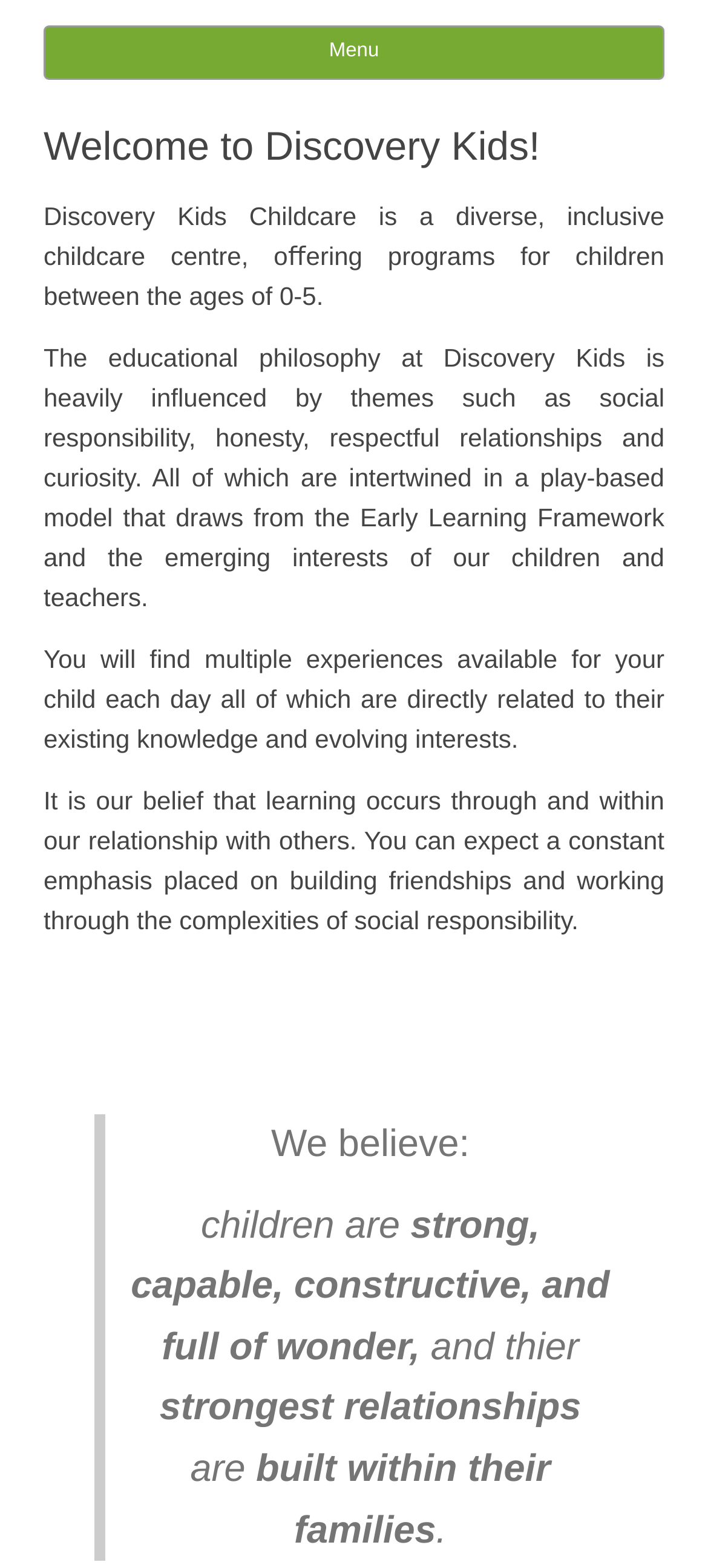Please answer the following question using a single word or phrase: 
What is the age range of children served by the centre?

0-5